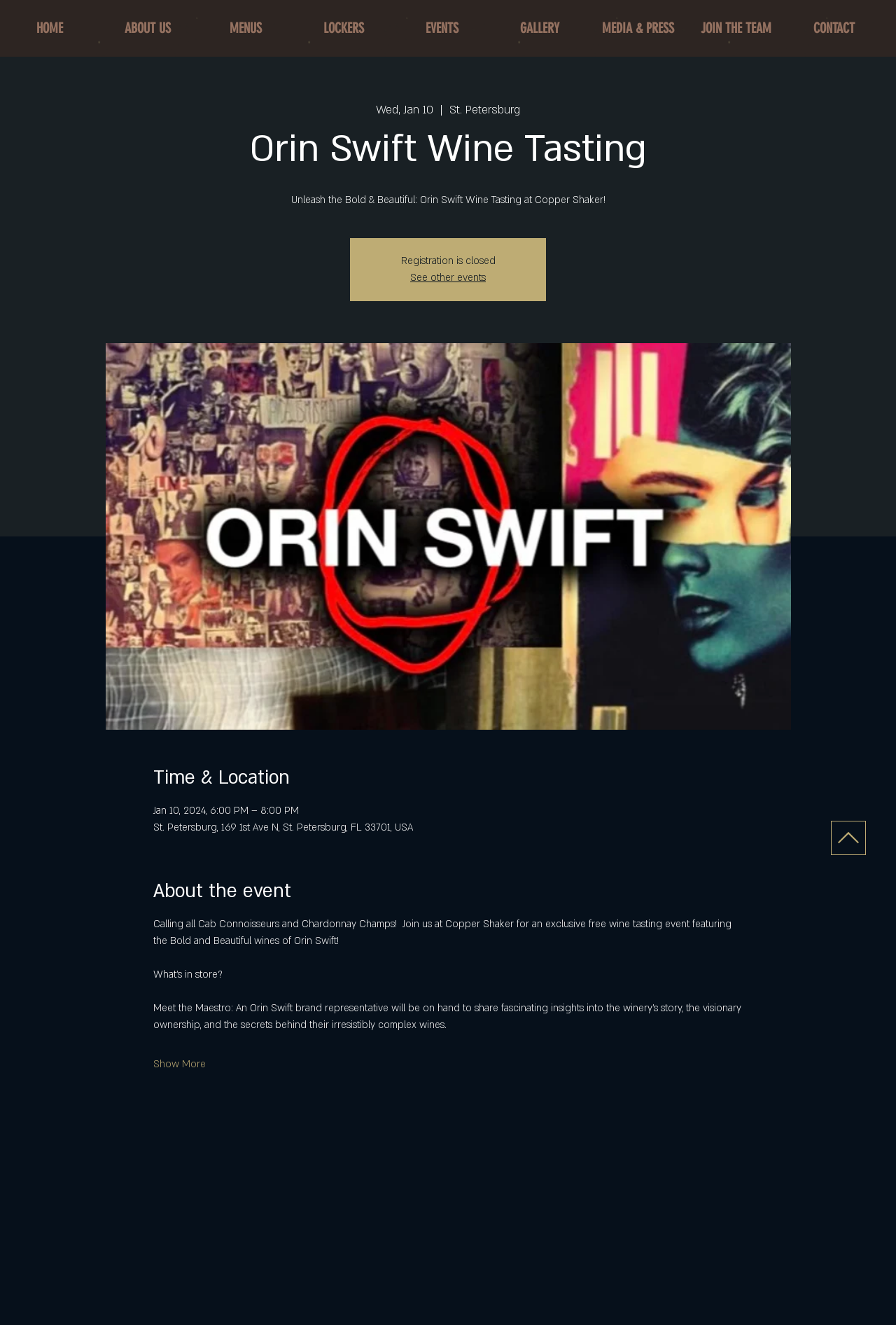Specify the bounding box coordinates of the area to click in order to execute this command: 'View Orin Swift Wine Tasting event details'. The coordinates should consist of four float numbers ranging from 0 to 1, and should be formatted as [left, top, right, bottom].

[0.171, 0.094, 0.829, 0.132]